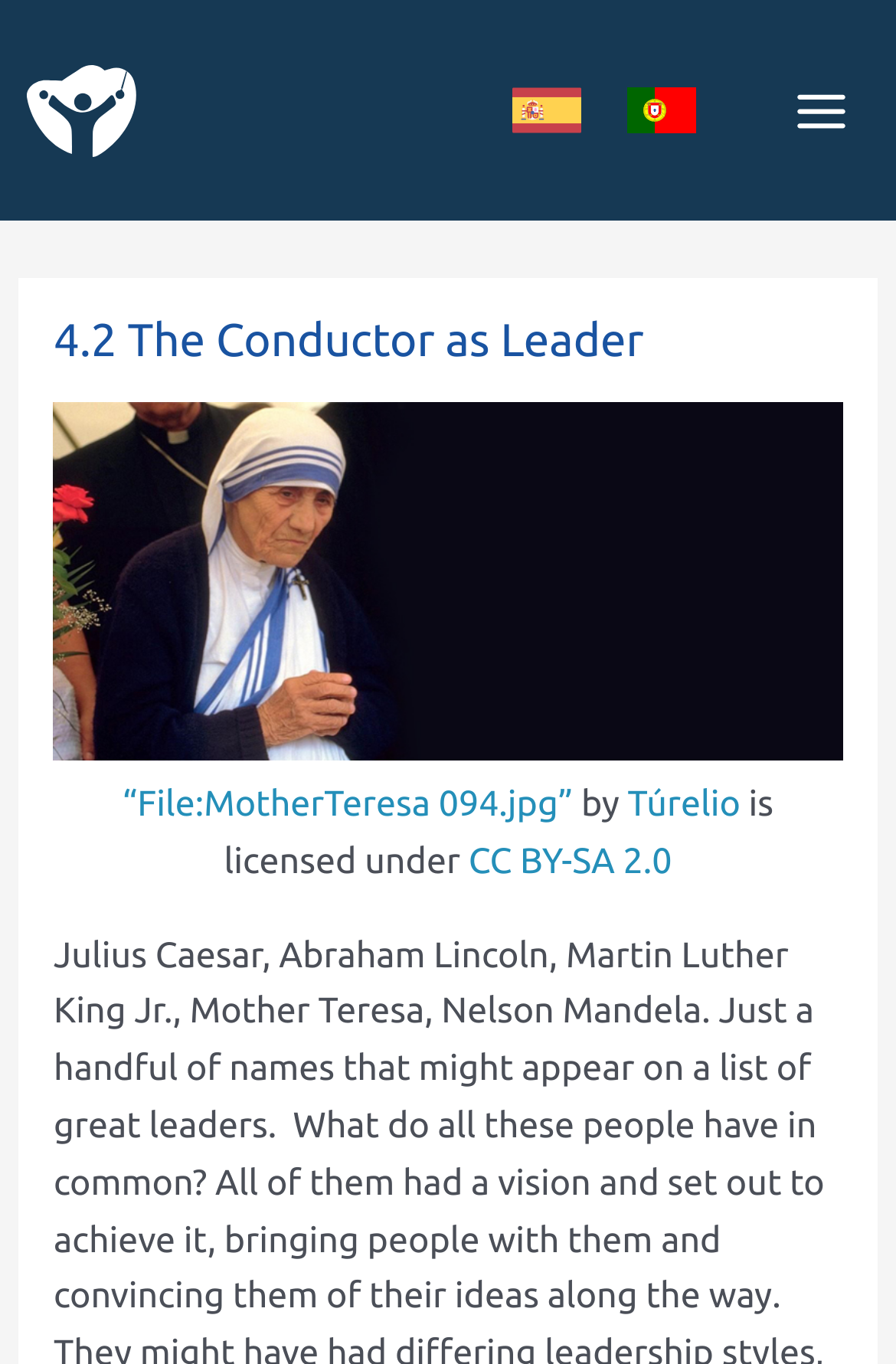Analyze and describe the webpage in a detailed narrative.

The webpage is about "4.2 The Conductor as Leader" and is part of the ConductIT MOOC. At the top left, there are two links, one with no text and another labeled "Spanish", accompanied by a small image. To the right of these links, there is another link labeled "Portuagal" with a similar image. 

On the top right, there is a button labeled "Main Menu" with an image inside it. Below the button, there is a header section with a heading that repeats the title "4.2 The Conductor as Leader". 

Below the header, there is a large figure that occupies most of the page, with a caption at the bottom. The caption mentions a file named "MotherTeresa 094.jpg" and credits the image to Túrelio, licensed under CC BY-SA 2.0.